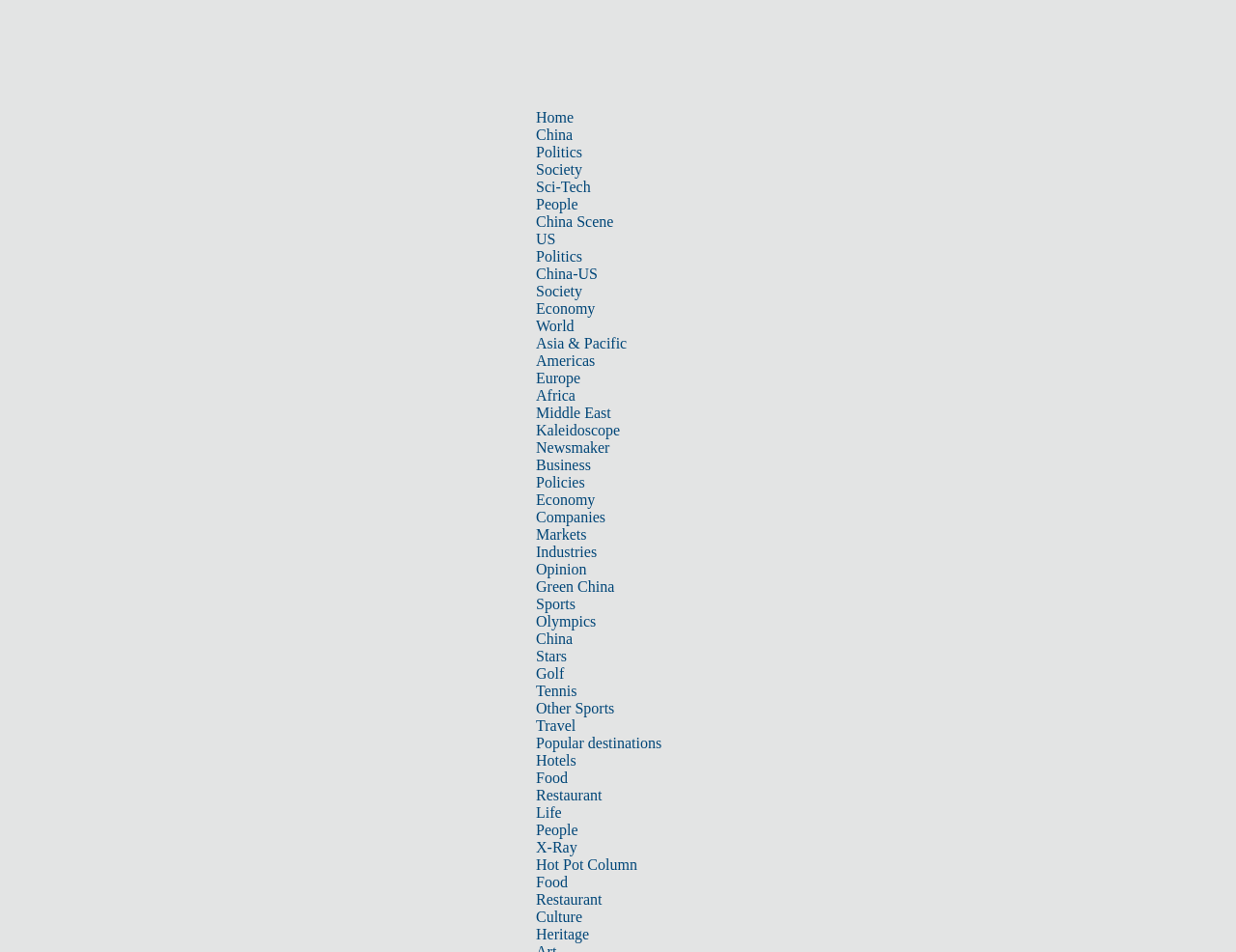Determine the bounding box coordinates of the clickable region to carry out the instruction: "Go to the 'Middle East' section".

[0.434, 0.425, 0.494, 0.442]